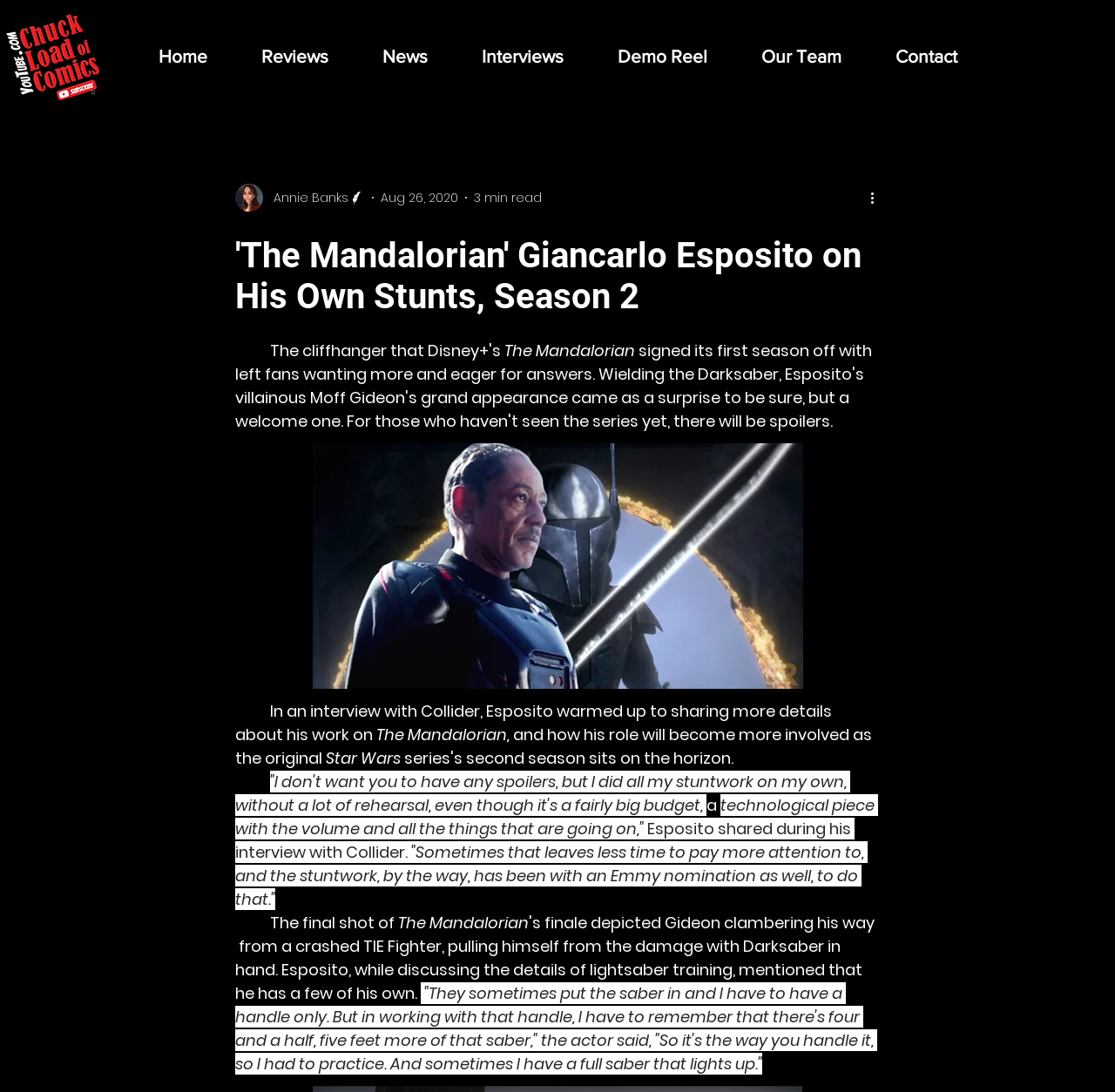Please give a short response to the question using one word or a phrase:
What is the name of the TV show being discussed in this article?

The Mandalorian